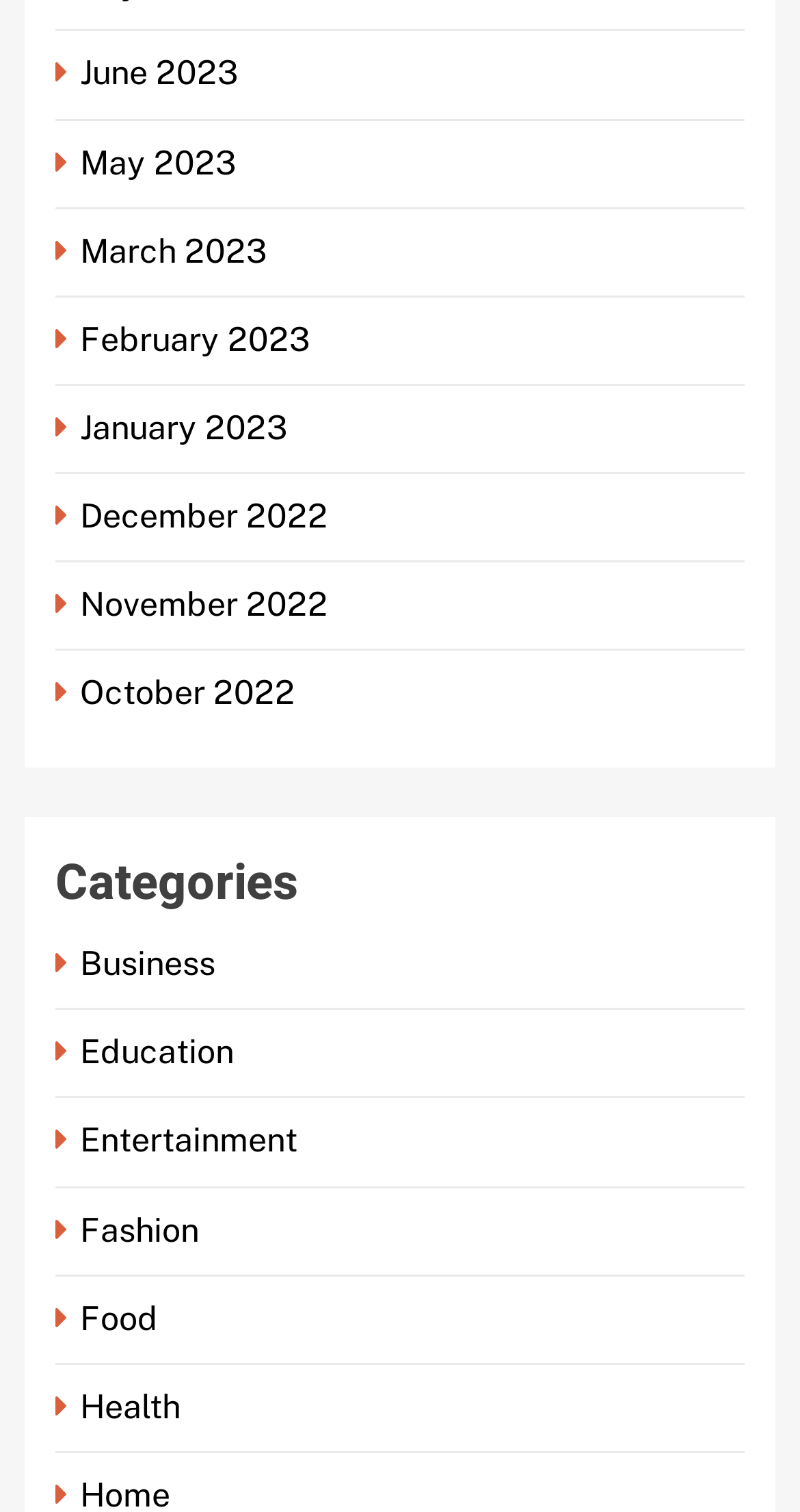Answer the question using only one word or a concise phrase: What is the first category listed?

Business